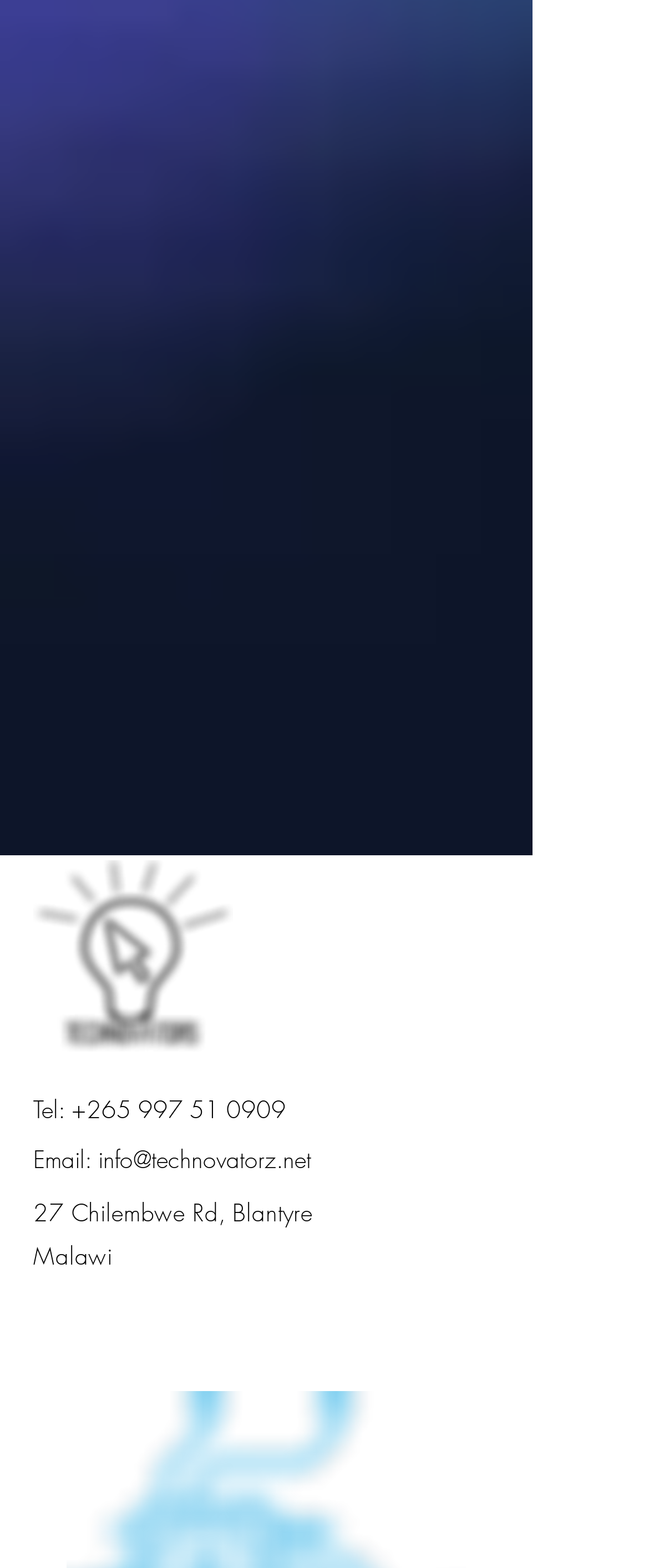Please specify the bounding box coordinates of the region to click in order to perform the following instruction: "Send an email to info@technovatorz.net".

[0.151, 0.729, 0.479, 0.749]